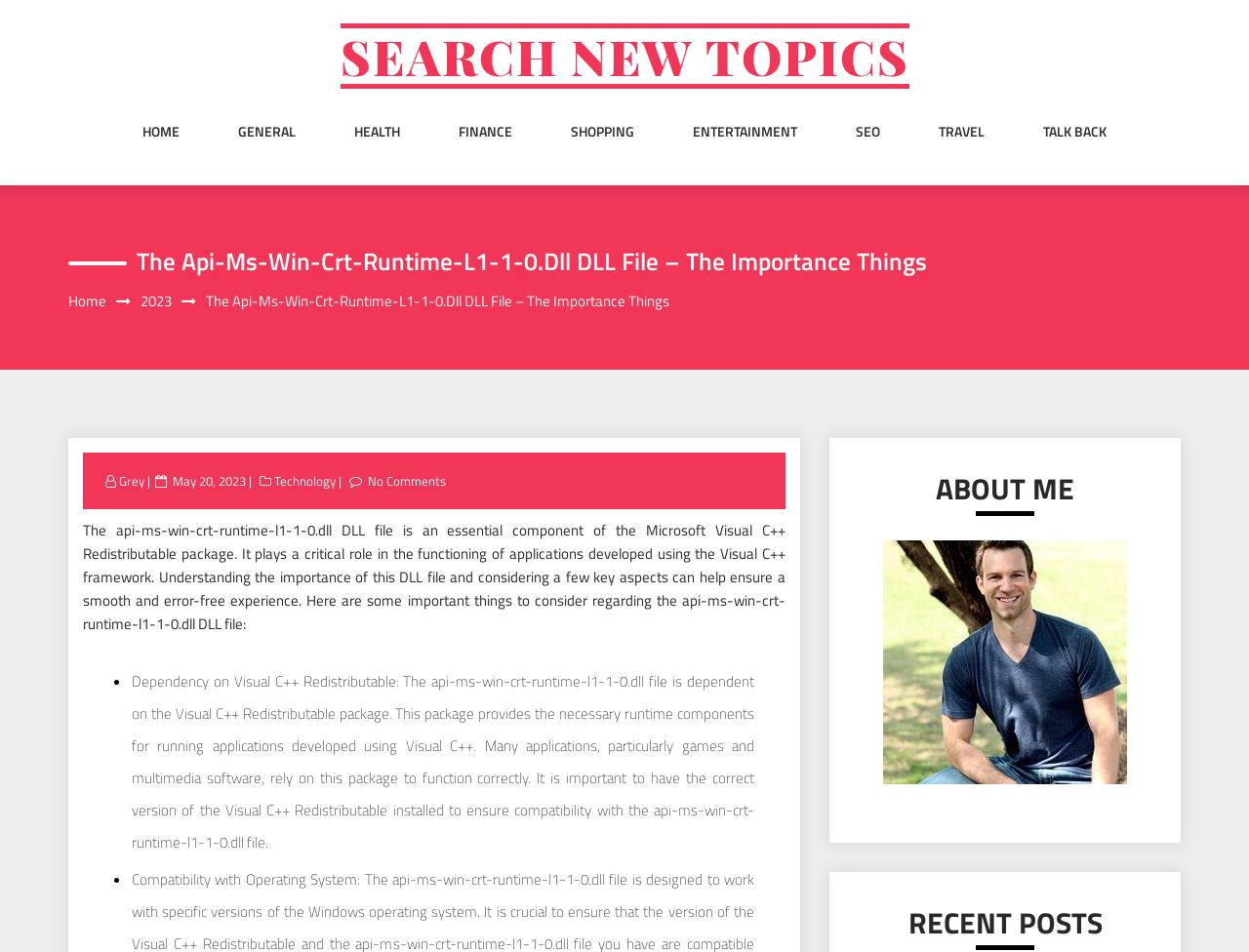Please pinpoint the bounding box coordinates for the region I should click to adhere to this instruction: "Search for new topics".

[0.272, 0.025, 0.728, 0.093]